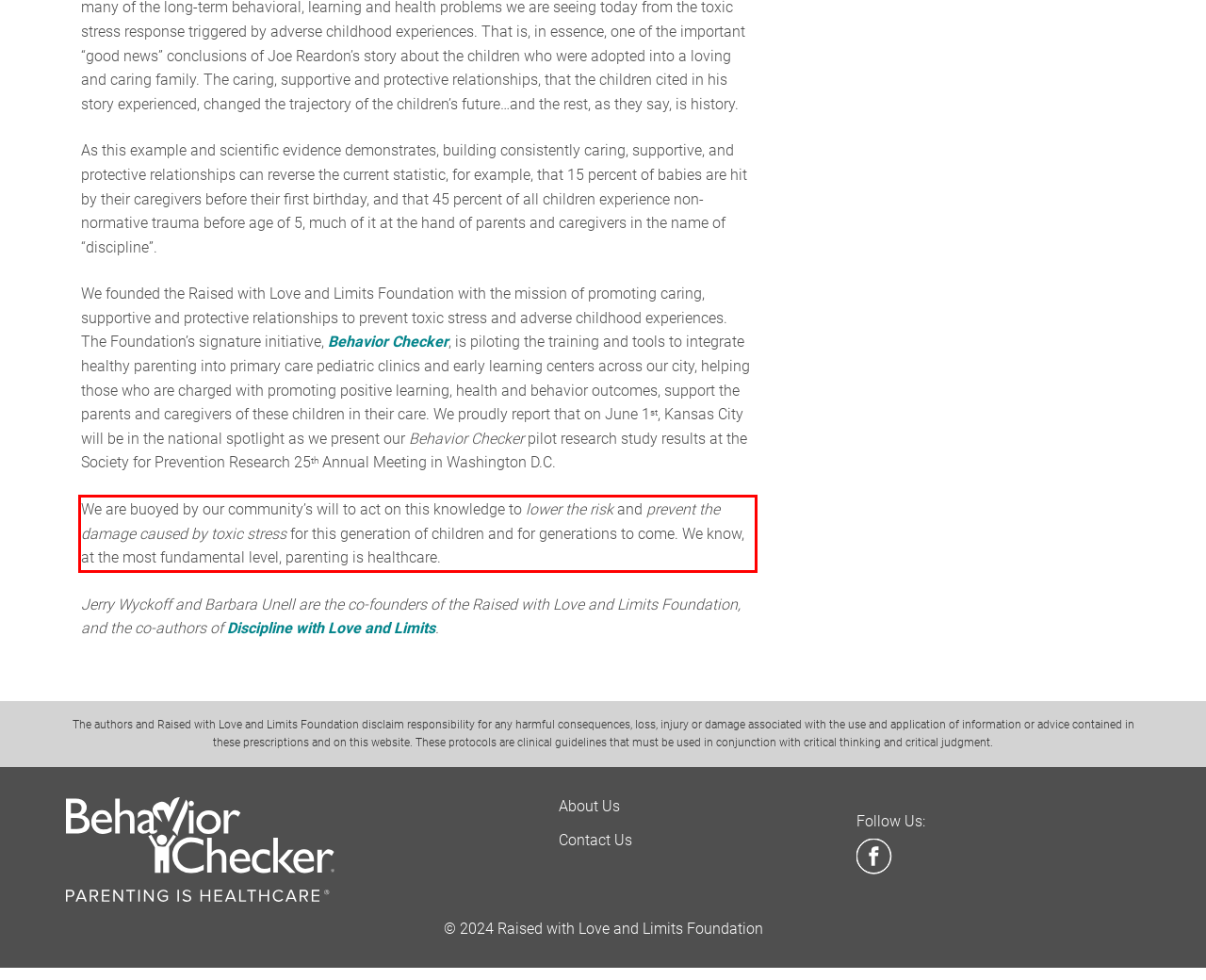You are given a screenshot showing a webpage with a red bounding box. Perform OCR to capture the text within the red bounding box.

We are buoyed by our community’s will to act on this knowledge to lower the risk and prevent the damage caused by toxic stress for this generation of children and for generations to come. We know, at the most fundamental level, parenting is healthcare.